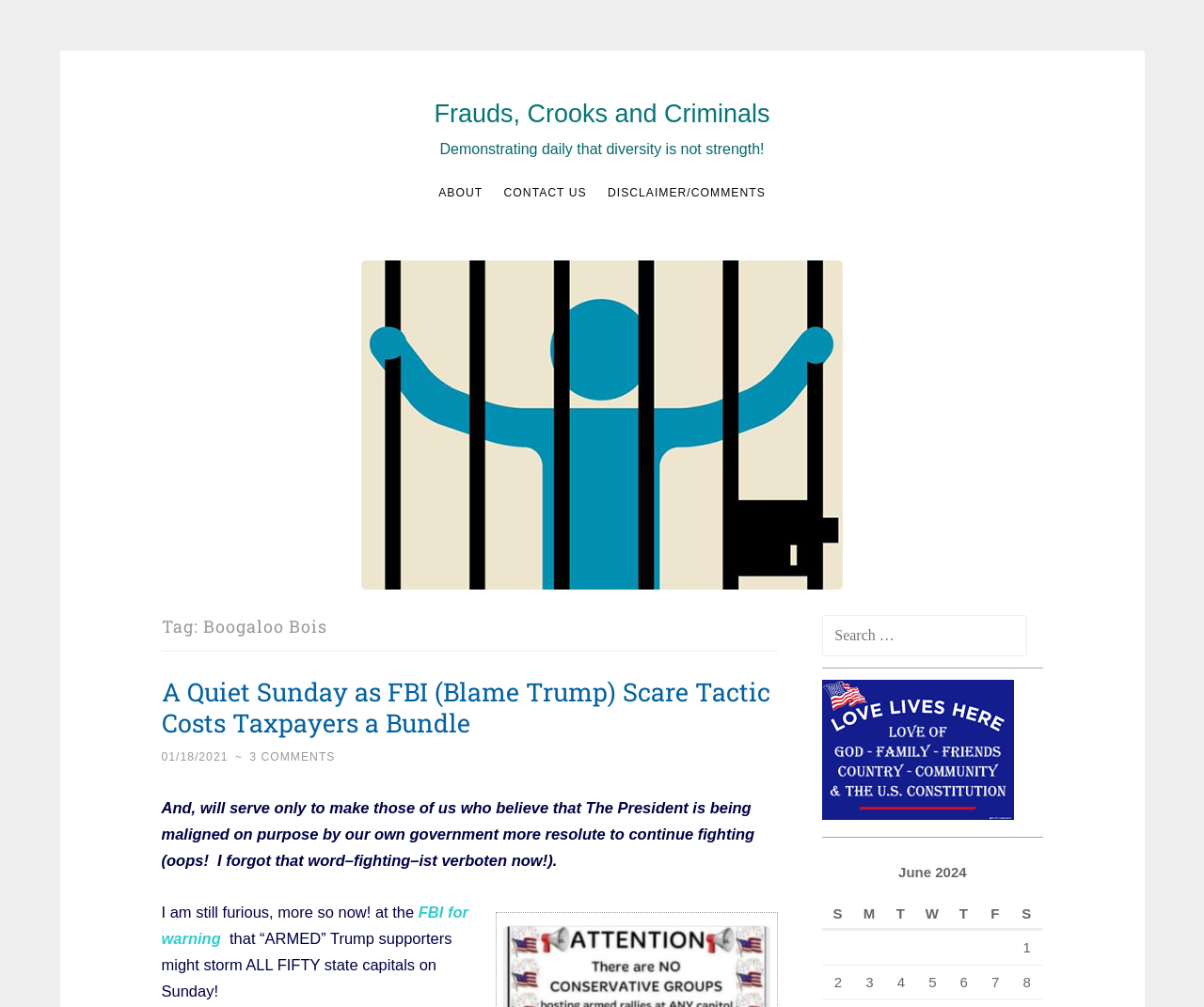Determine the bounding box coordinates of the clickable element to achieve the following action: 'Search for something'. Provide the coordinates as four float values between 0 and 1, formatted as [left, top, right, bottom].

[0.683, 0.61, 0.866, 0.651]